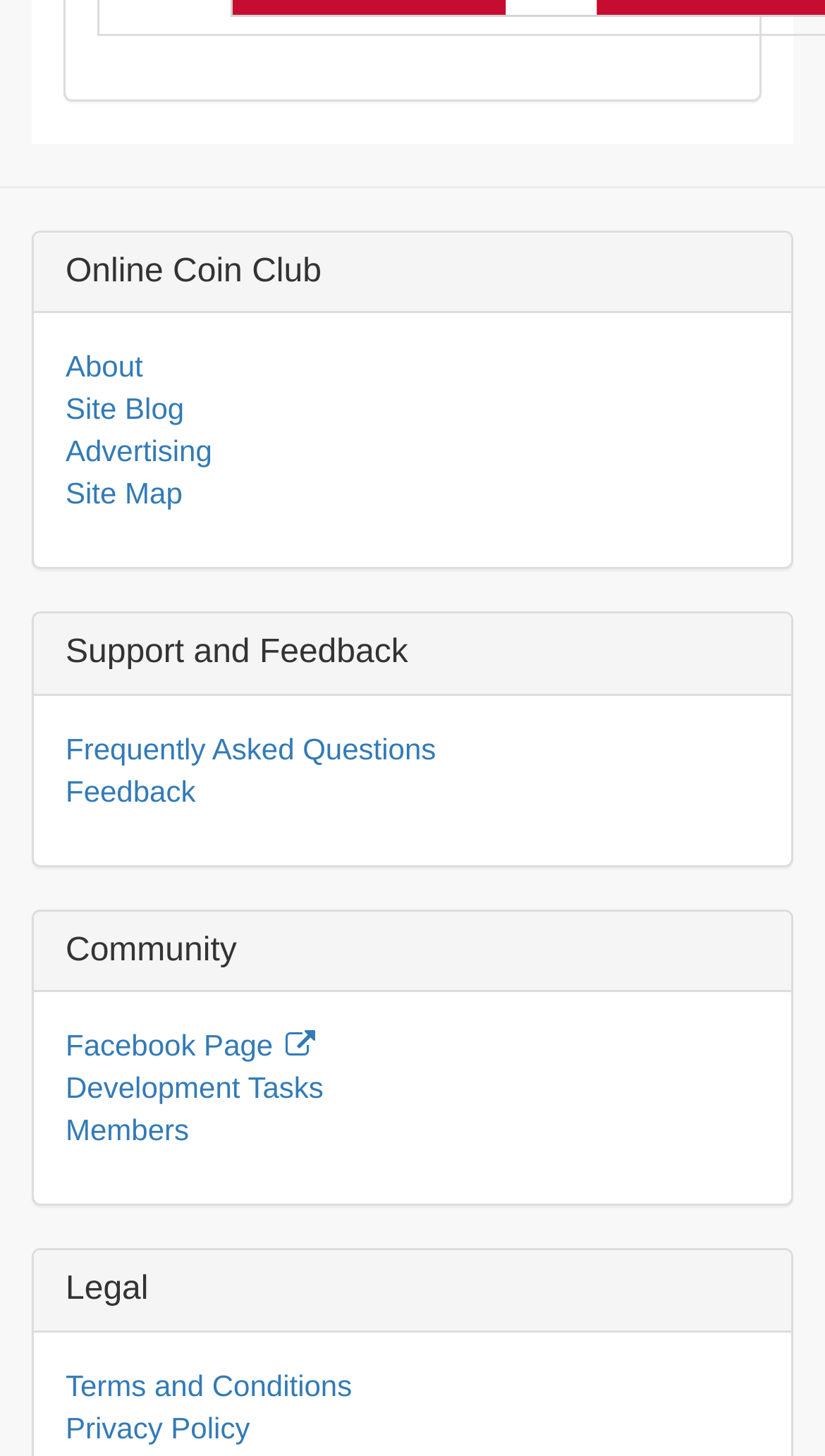What is the last link in the 'Community' category? Using the information from the screenshot, answer with a single word or phrase.

Members